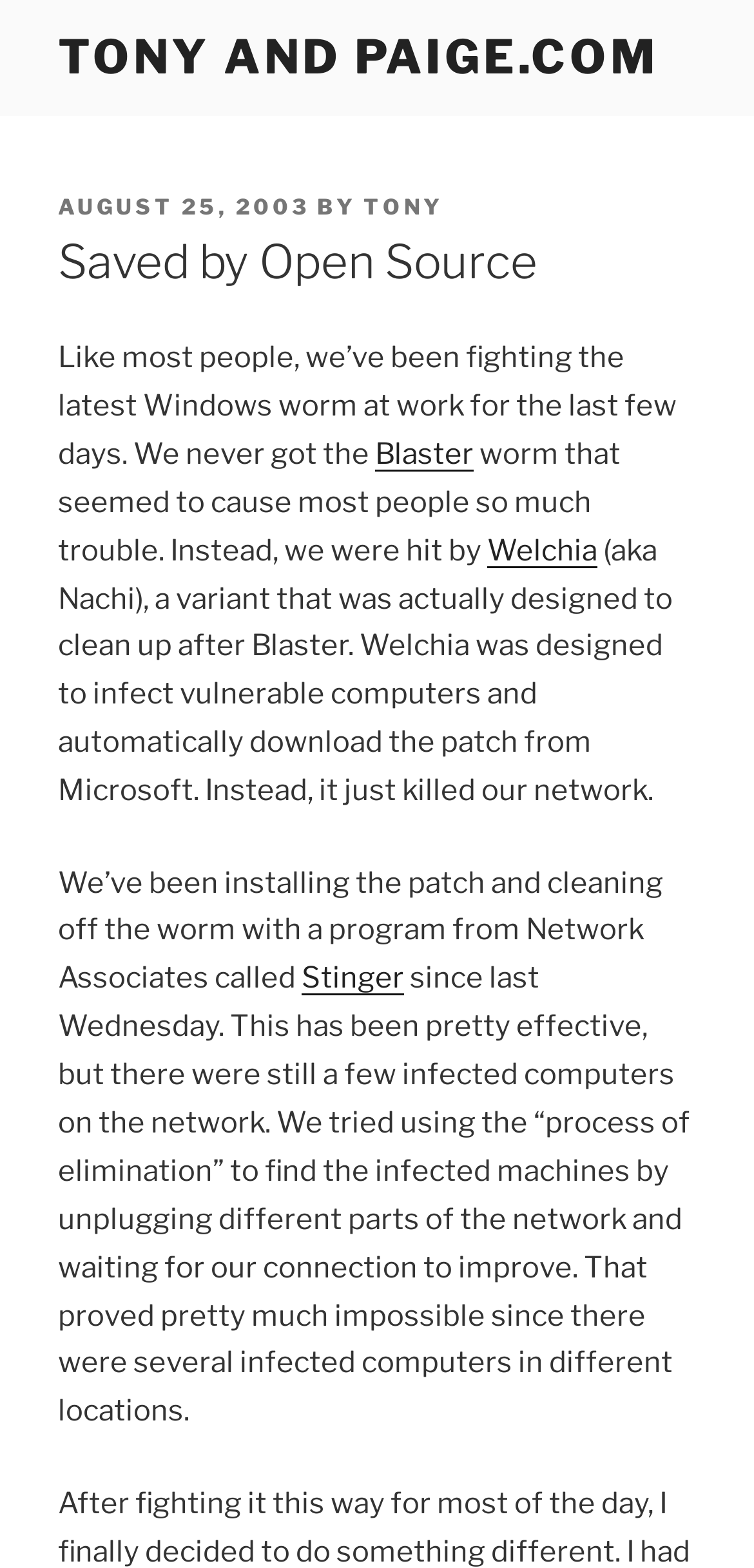Bounding box coordinates are specified in the format (top-left x, top-left y, bottom-right x, bottom-right y). All values are floating point numbers bounded between 0 and 1. Please provide the bounding box coordinate of the region this sentence describes: Tony

[0.482, 0.123, 0.587, 0.14]